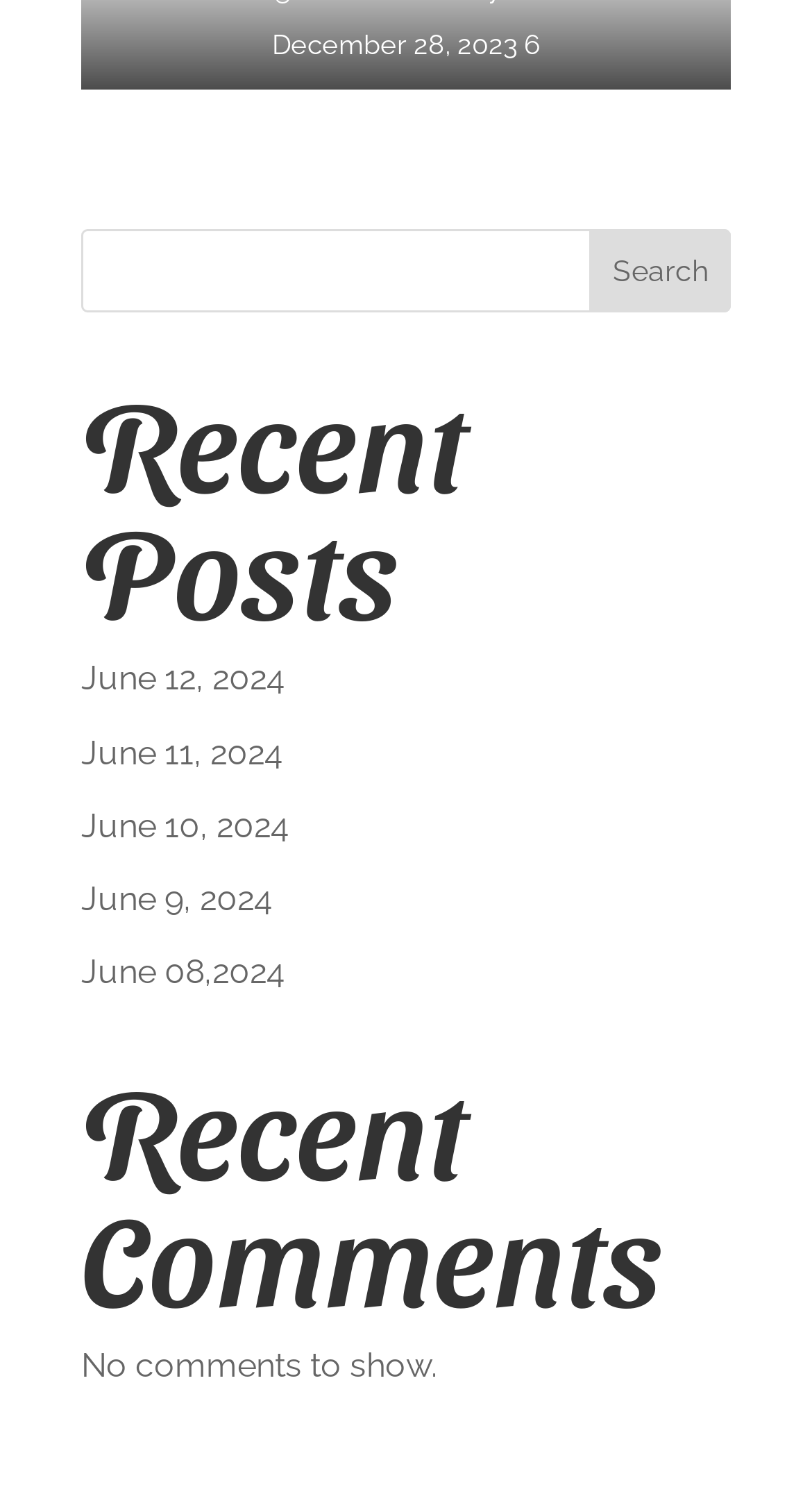Given the element description, predict the bounding box coordinates in the format (top-left x, top-left y, bottom-right x, bottom-right y). Make sure all values are between 0 and 1. Here is the element description: June 12, 2024

[0.1, 0.437, 0.351, 0.463]